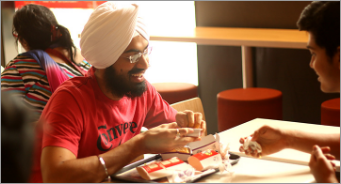Elaborate on the elements present in the image.

In this vibrant scene inside a McDonald's restaurant, two young men are engaged in a joyful conversation over a meal. The man in the foreground, wearing a red t-shirt with the word "Crispy" printed on it and a traditional turban, is smiling as he interacts with his companion, who is seated across from him. Their table is adorned with McDonald's packaging, likely containing burgers and fries, suggesting a casual yet enjoyable dining experience. In the background, another customer can be seen enjoying their meal, contributing to the lively atmosphere of the restaurant. This image captures the essence of camaraderie and the joy of sharing good food, reflecting the welcoming environment that McDonald's strives to create for its customers.